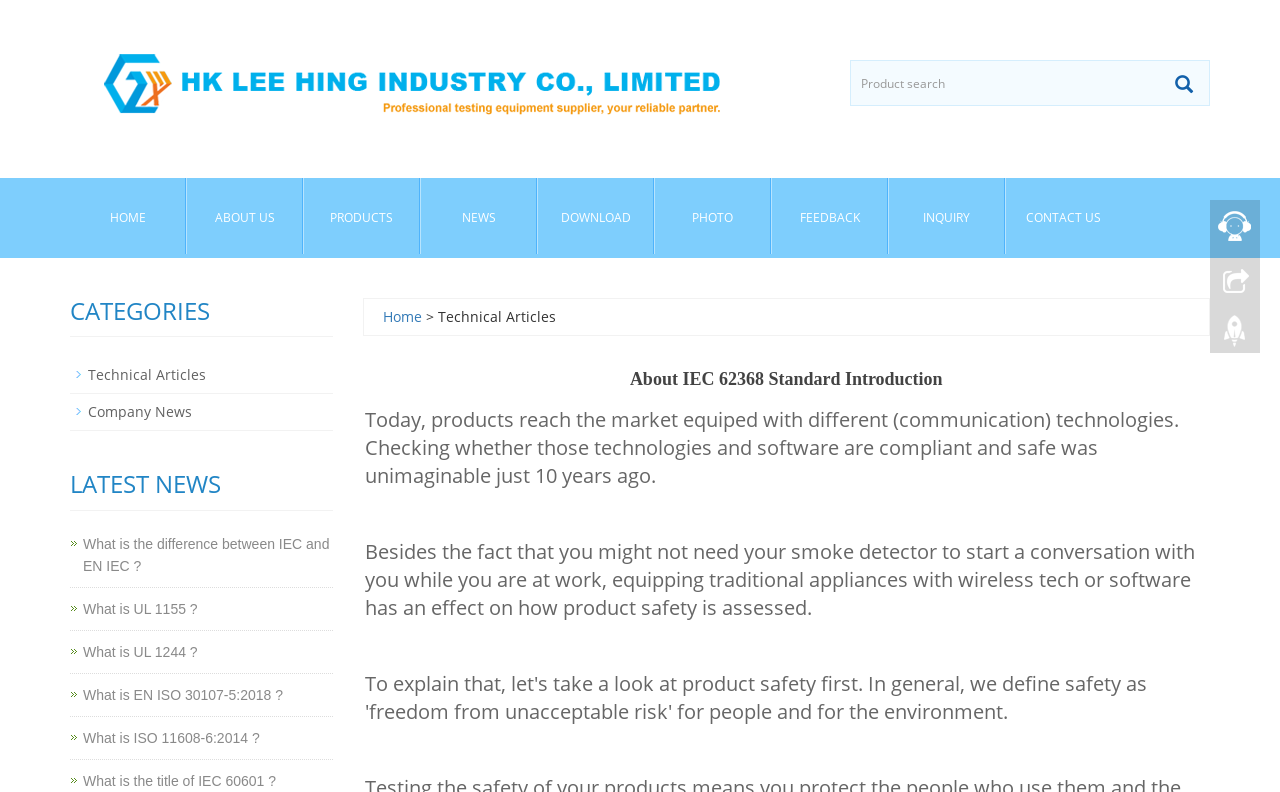Utilize the details in the image to give a detailed response to the question: How many main categories are listed?

I found two main categories listed on the webpage, namely 'CATEGORIES' and 'LATEST NEWS', which are denoted by headings.